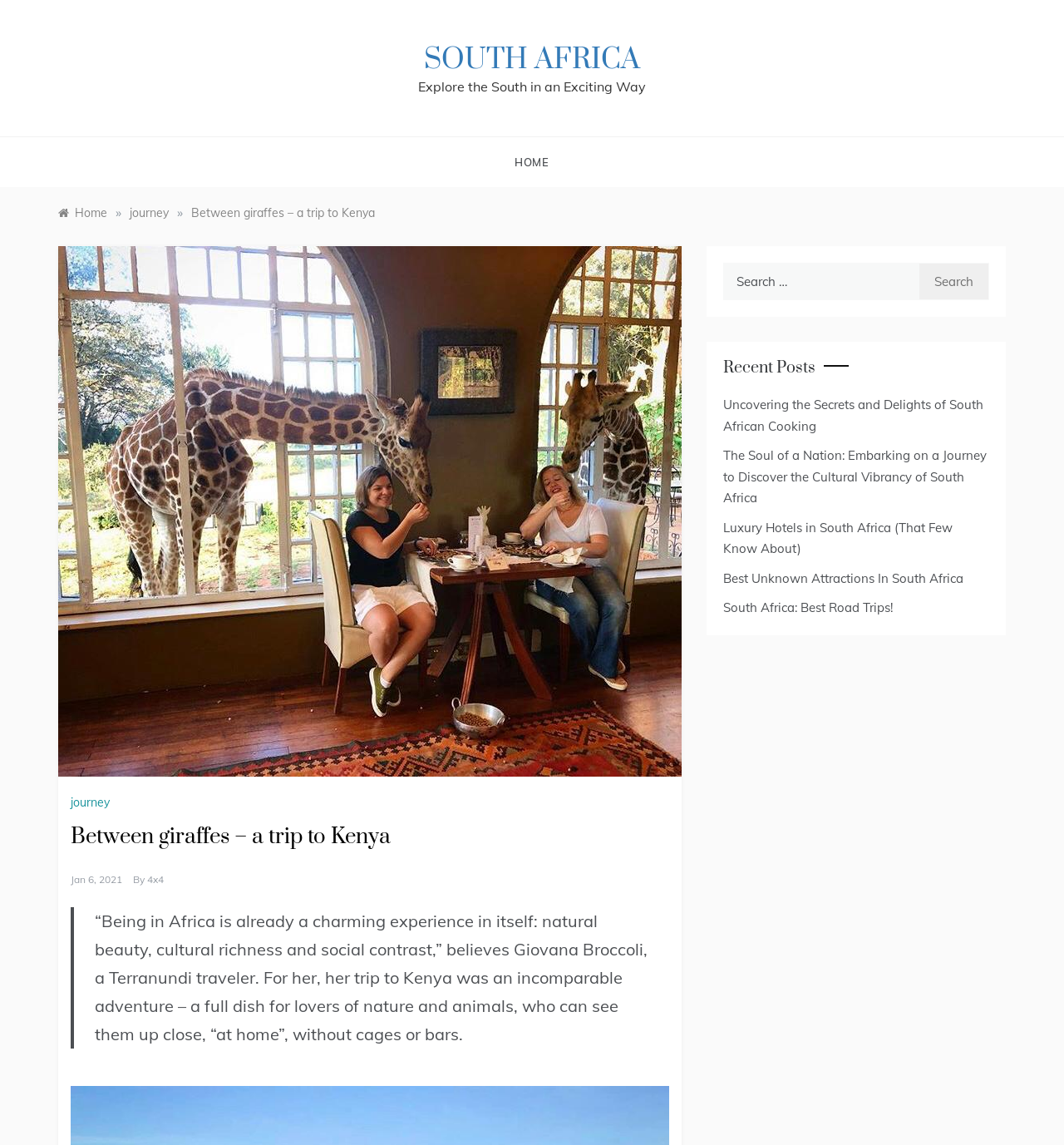Show the bounding box coordinates of the region that should be clicked to follow the instruction: "Explore recent posts."

[0.68, 0.313, 0.93, 0.33]